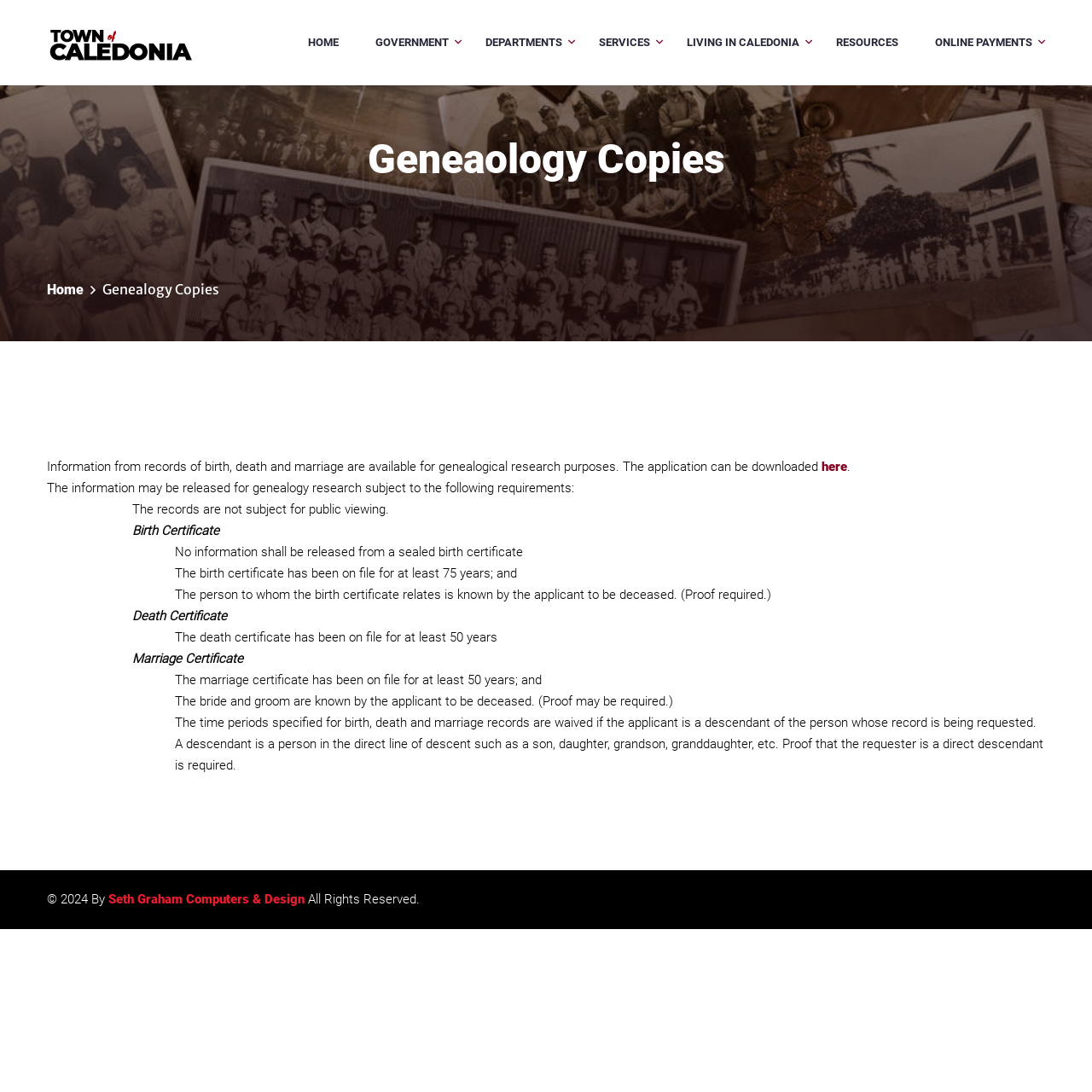Pinpoint the bounding box coordinates of the clickable element to carry out the following instruction: "Click the link to download the application."

[0.752, 0.42, 0.776, 0.434]